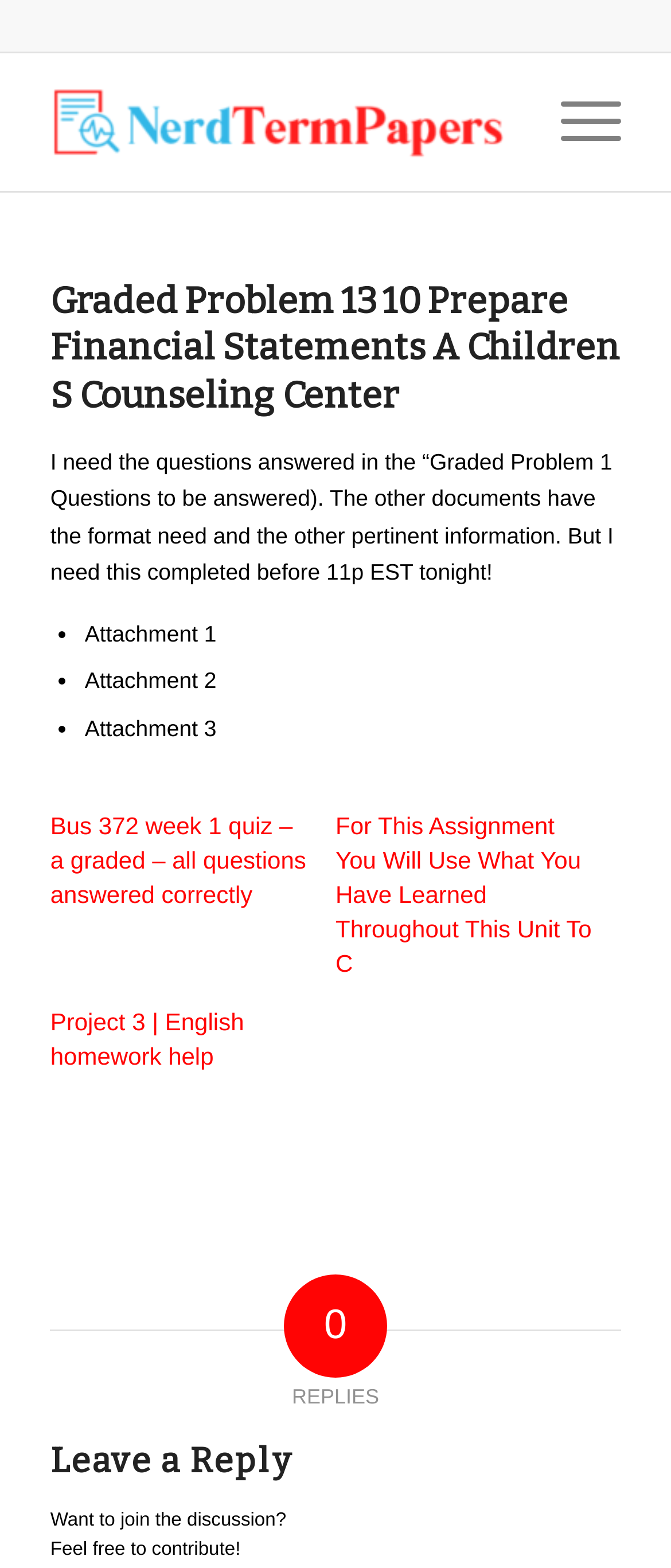How many attachments are mentioned in the problem?
Please describe in detail the information shown in the image to answer the question.

The problem mentions three attachments, namely 'Attachment 1', 'Attachment 2', and 'Attachment 3', which are listed as bullet points in the problem description.